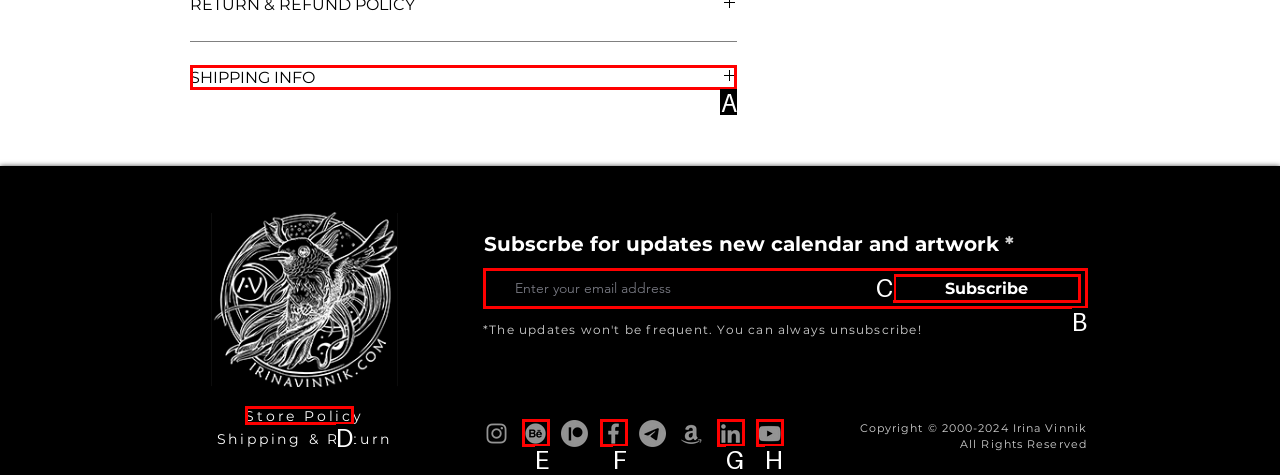Choose the correct UI element to click for this task: Explore the menu Answer using the letter from the given choices.

None